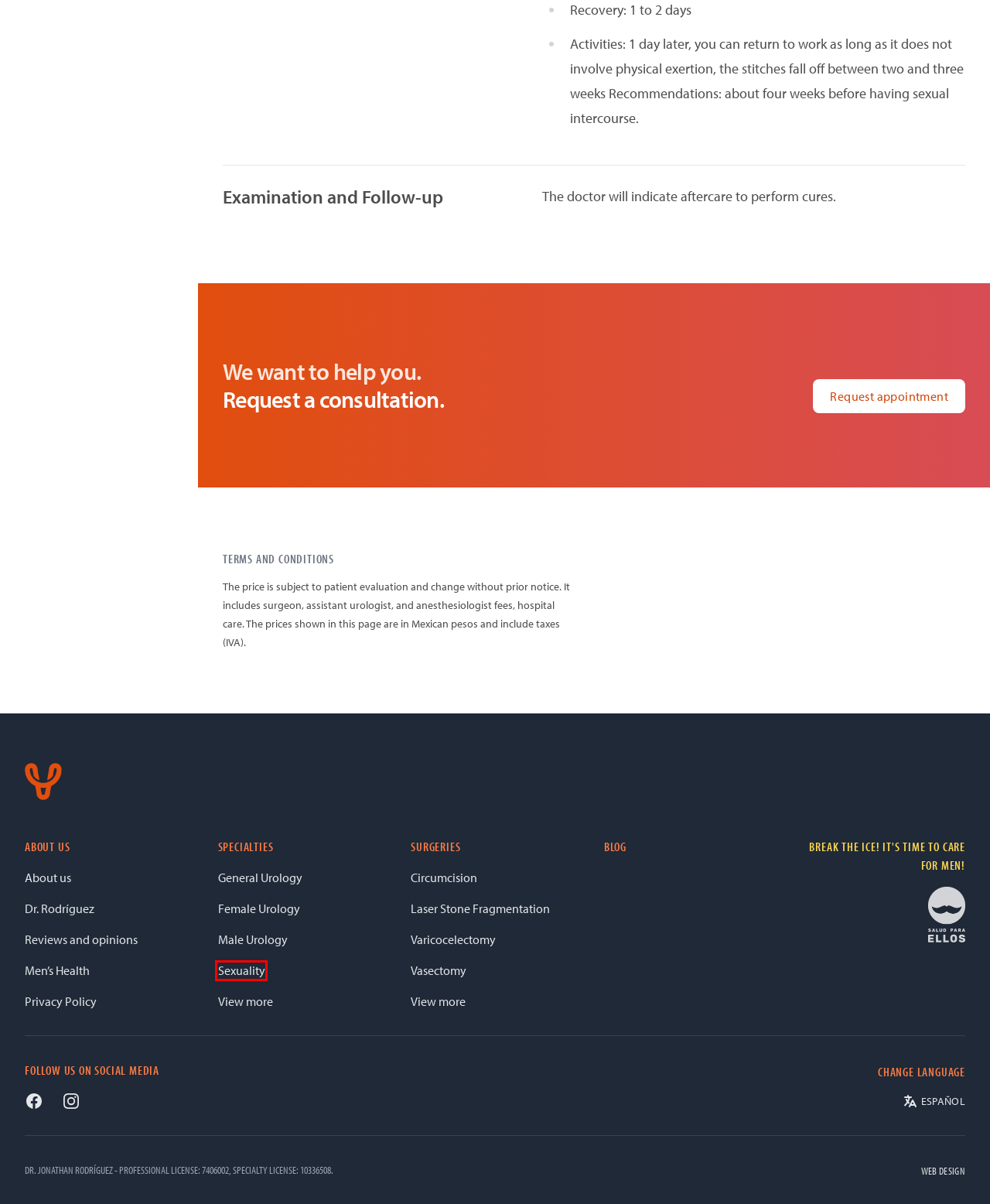Inspect the screenshot of a webpage with a red rectangle bounding box. Identify the webpage description that best corresponds to the new webpage after clicking the element inside the bounding box. Here are the candidates:
A. Male Urology - Urólogos en Vallarta
B. Privacy Policy - Urólogos en Vallarta
C. Female Urology - Urólogos en Vallarta
D. About us - Urólogos en Vallarta
E. Sexuality - Urólogos en Vallarta
F. Vasectomy - Urólogos en Vallarta
G. Miguel Corrales - Diseñador Web
H. General Urology - Urólogos en Vallarta

E